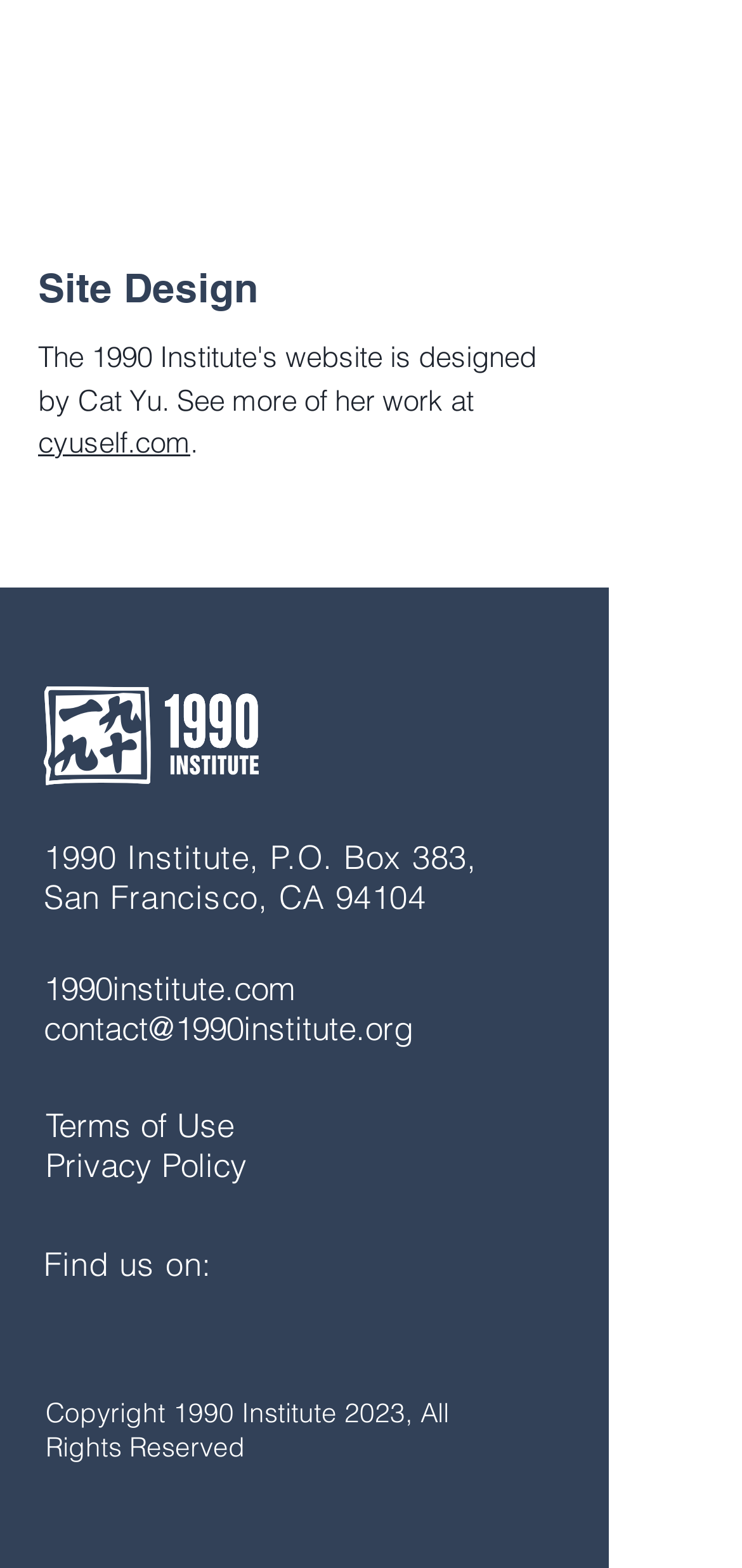Given the element description "aria-label="White Facebook Icon"", identify the bounding box of the corresponding UI element.

[0.367, 0.844, 0.418, 0.868]